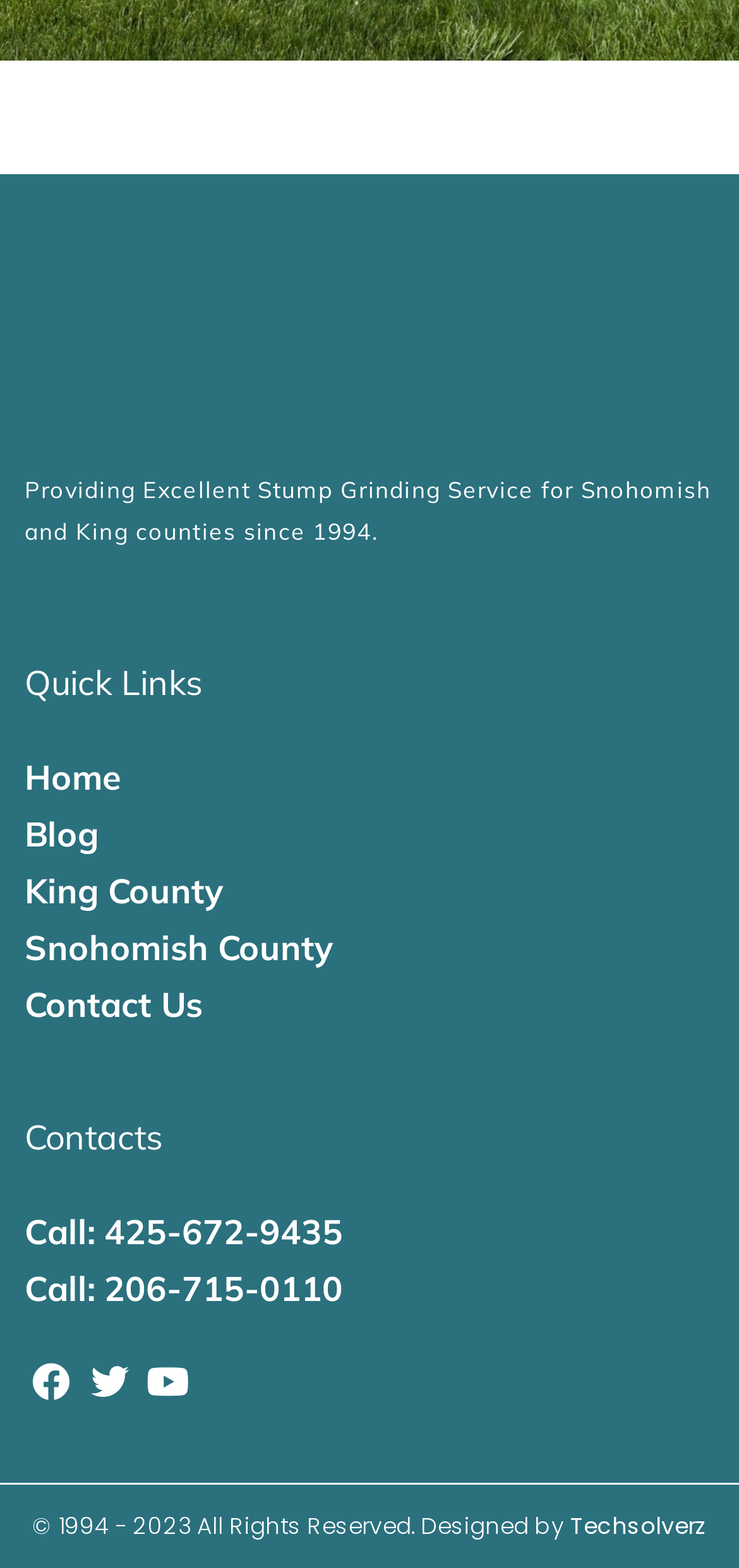Please reply to the following question using a single word or phrase: 
Who designed this webpage?

Techsolverz